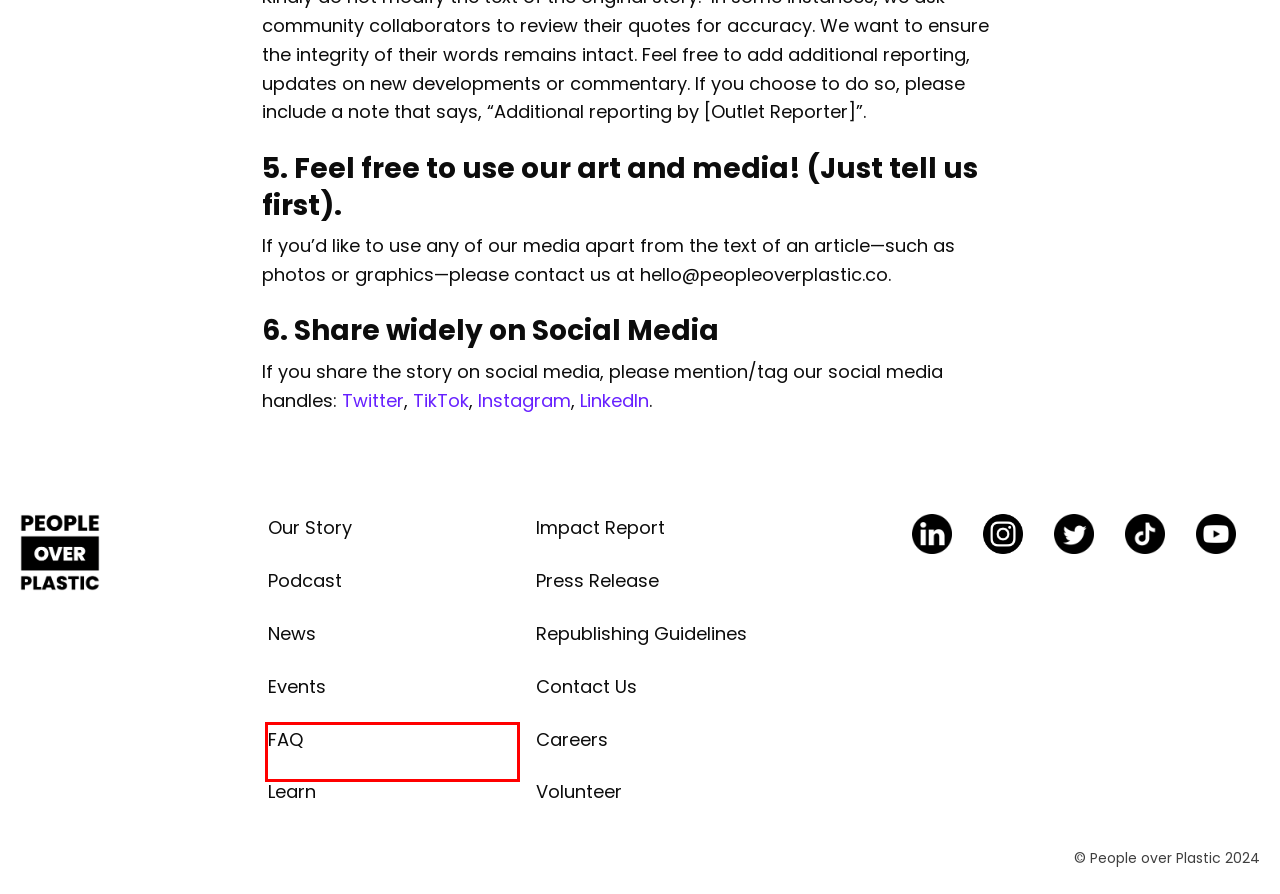You have a screenshot showing a webpage with a red bounding box highlighting an element. Choose the webpage description that best fits the new webpage after clicking the highlighted element. The descriptions are:
A. Careers - People Over Plastic
B. FAQ - People Over Plastic
C. Volunteer - People Over Plastic
D. People Over Plastic Podcast
E. Learn - People Over Plastic
F. People over Plastic | Media for Environmental Justice
G. People Over Plastic Events
H. Press Release - People Over Plastic

B